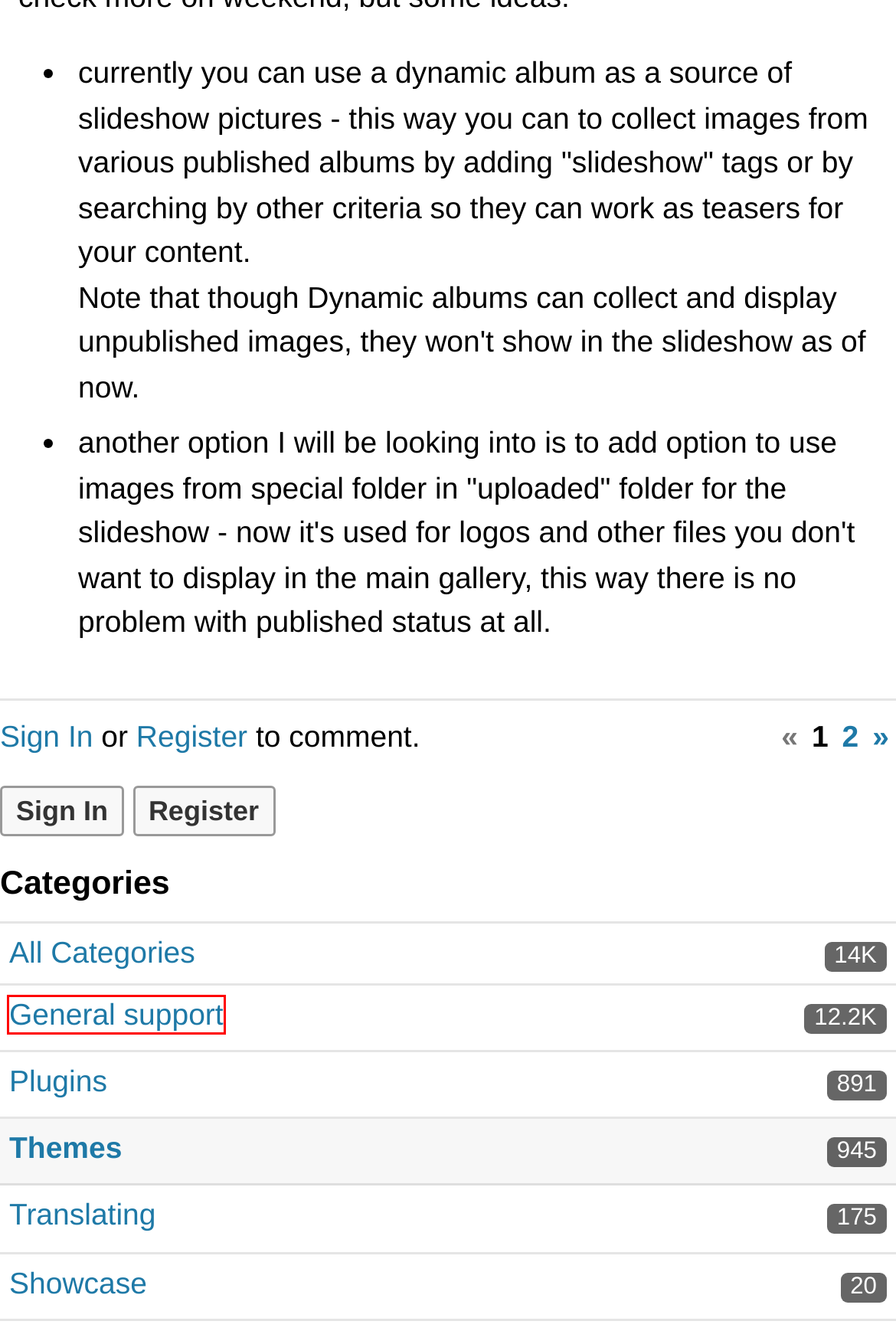You are looking at a screenshot of a webpage with a red bounding box around an element. Determine the best matching webpage description for the new webpage resulting from clicking the element in the red bounding box. Here are the descriptions:
A. Themes
B. My update for Paradigm theme - Page 2
C. Plugins
D. Translating
E. SpottAir
F. Zenphoto theme: Paradigm | private universe timeline
G. Showcase
H. General support

H